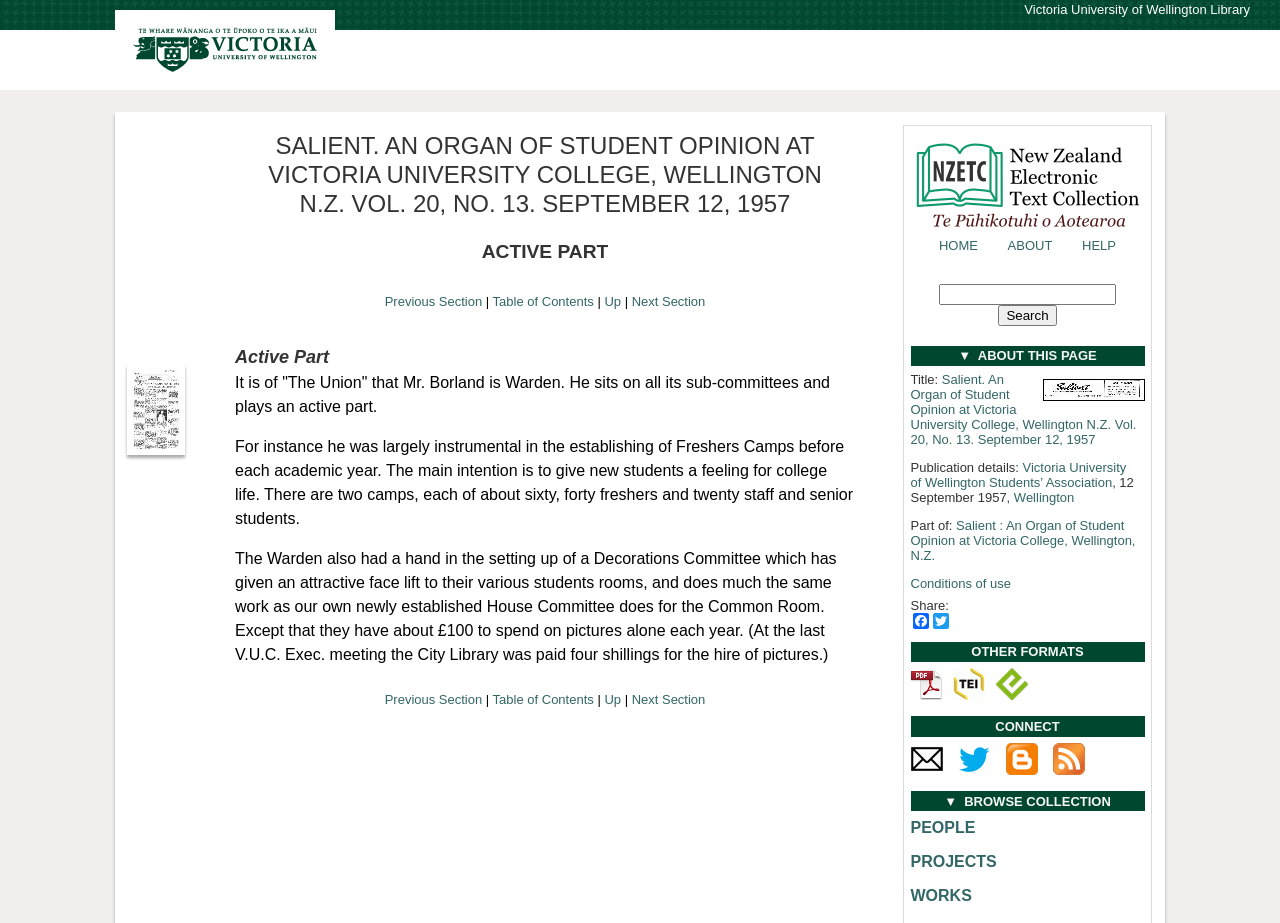What is the title of the publication? From the image, respond with a single word or brief phrase.

Salient. An Organ of Student Opinion at Victoria University College, Wellington N.Z. Vol. 20, No. 13. September 12, 1957